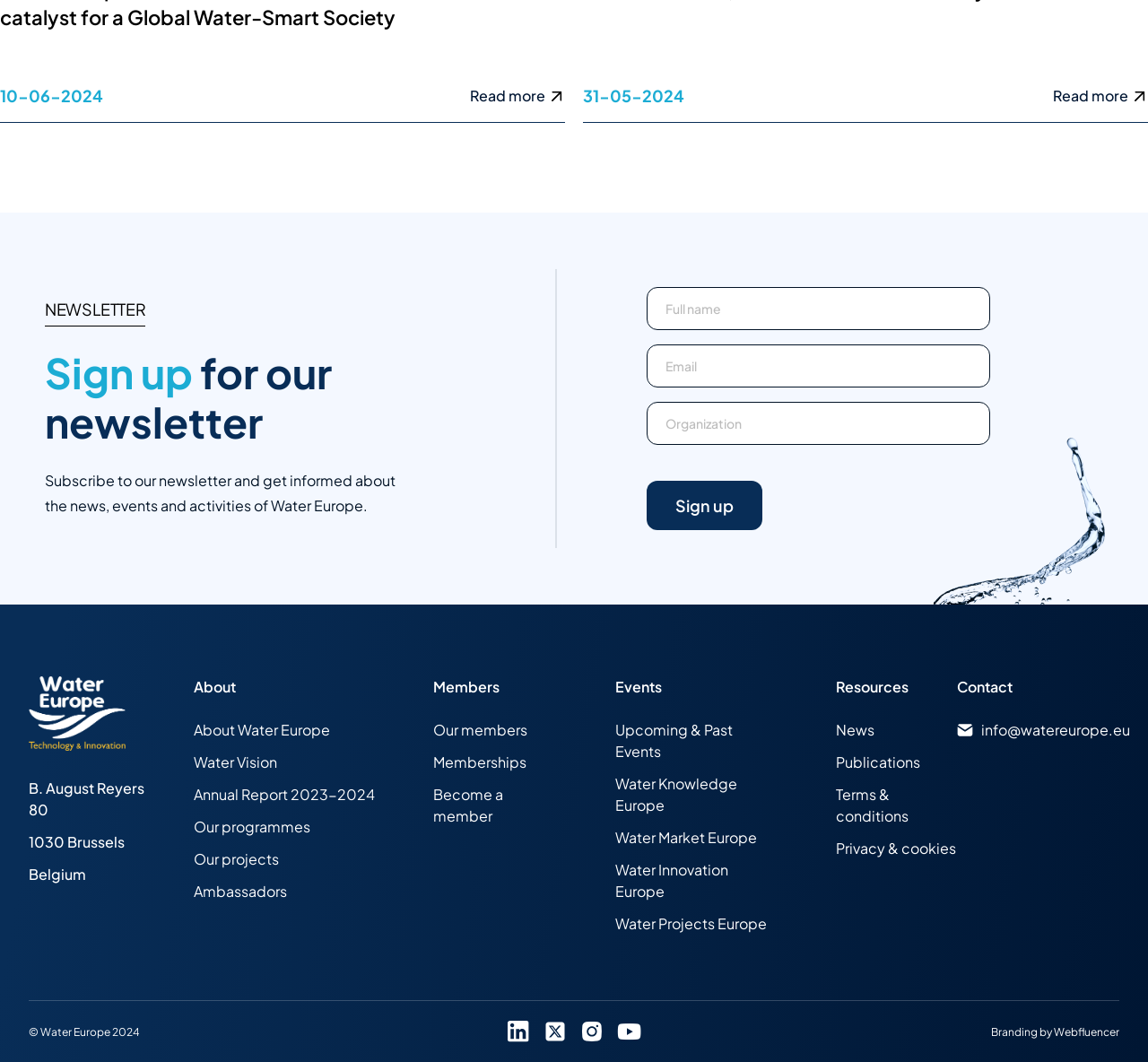Use a single word or phrase to answer this question: 
What is the address of Water Europe?

B. August Reyers 80, 1030 Brussels, Belgium